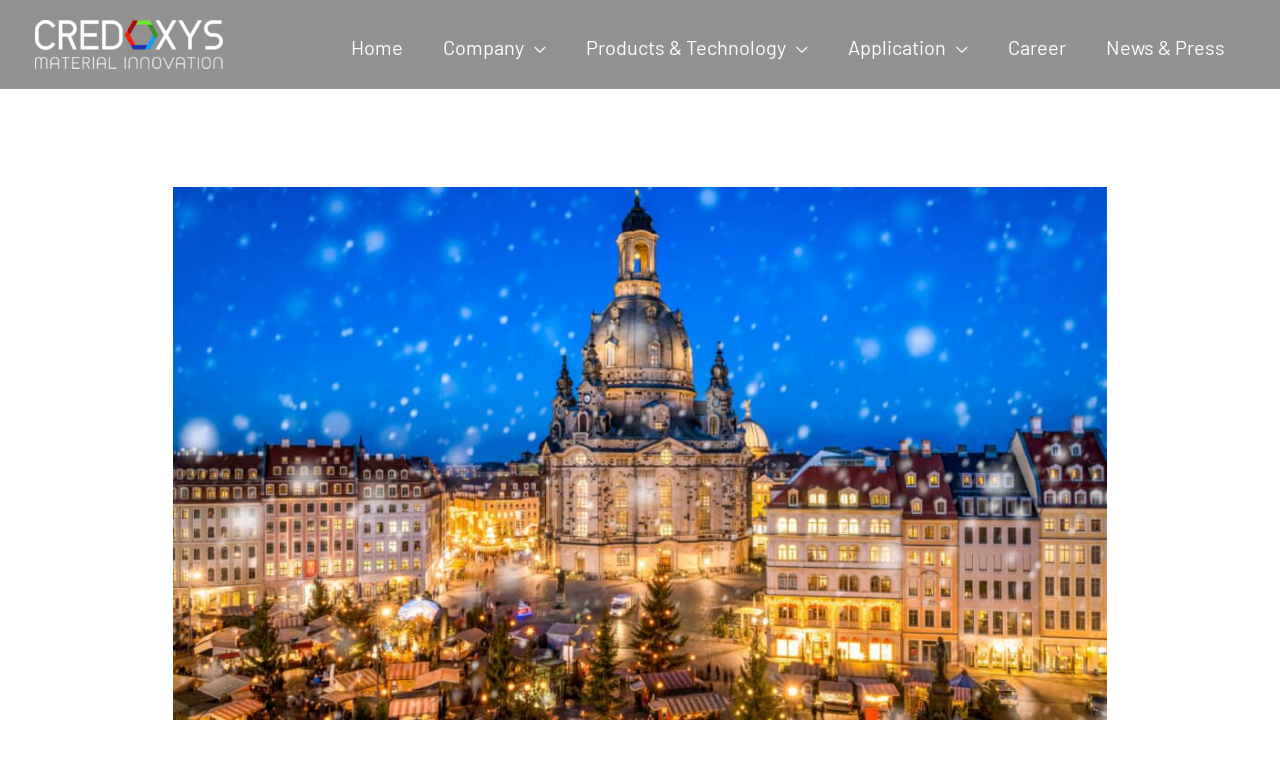Please identify the bounding box coordinates of the element's region that I should click in order to complete the following instruction: "read news and press". The bounding box coordinates consist of four float numbers between 0 and 1, i.e., [left, top, right, bottom].

[0.848, 0.036, 0.973, 0.086]